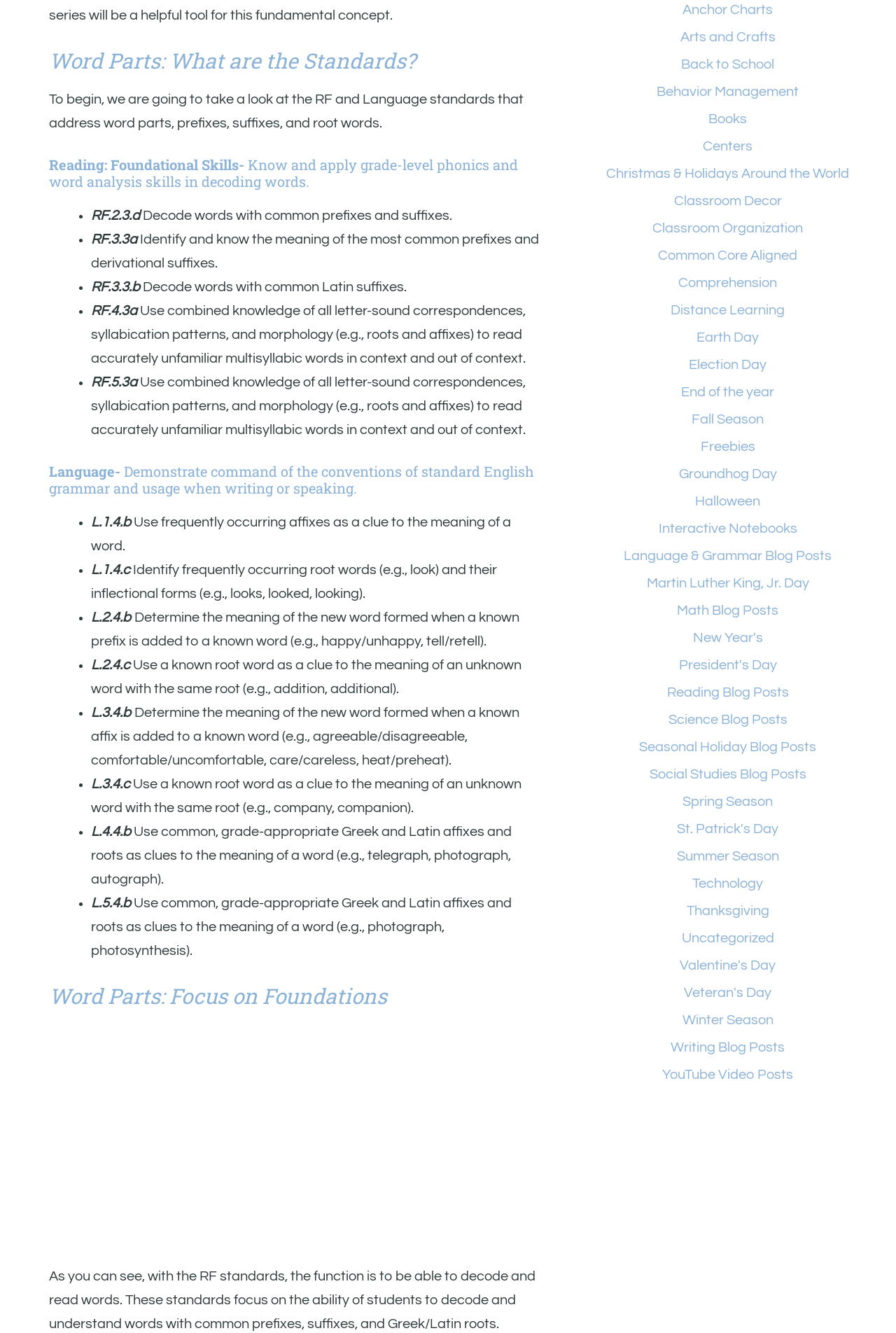Locate the bounding box coordinates of the element you need to click to accomplish the task described by this instruction: "Click on the 'Anchor Charts' link".

[0.762, 0.002, 0.863, 0.013]